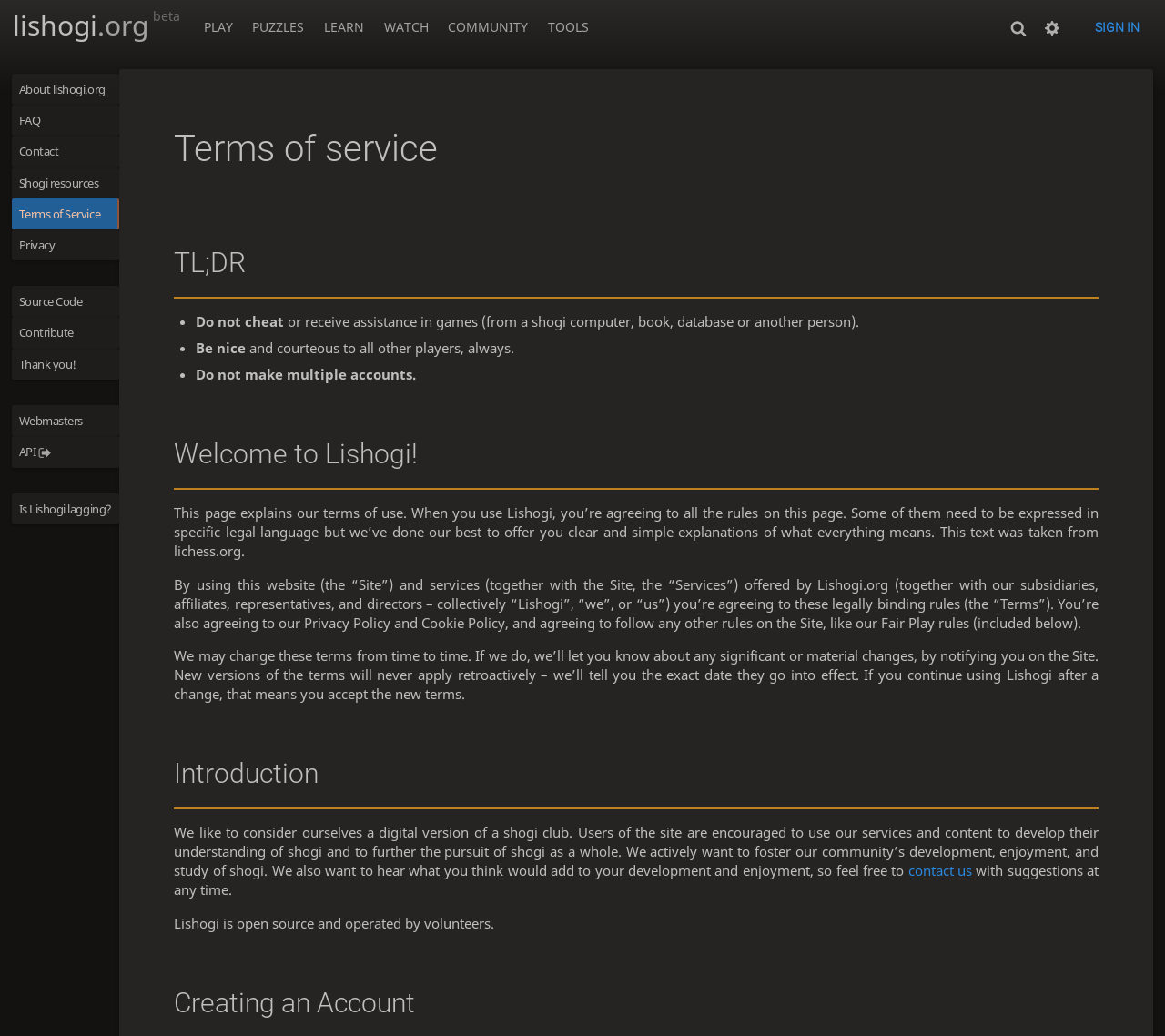Provide your answer to the question using just one word or phrase: What is the rule about cheating on the website?

Do not cheat